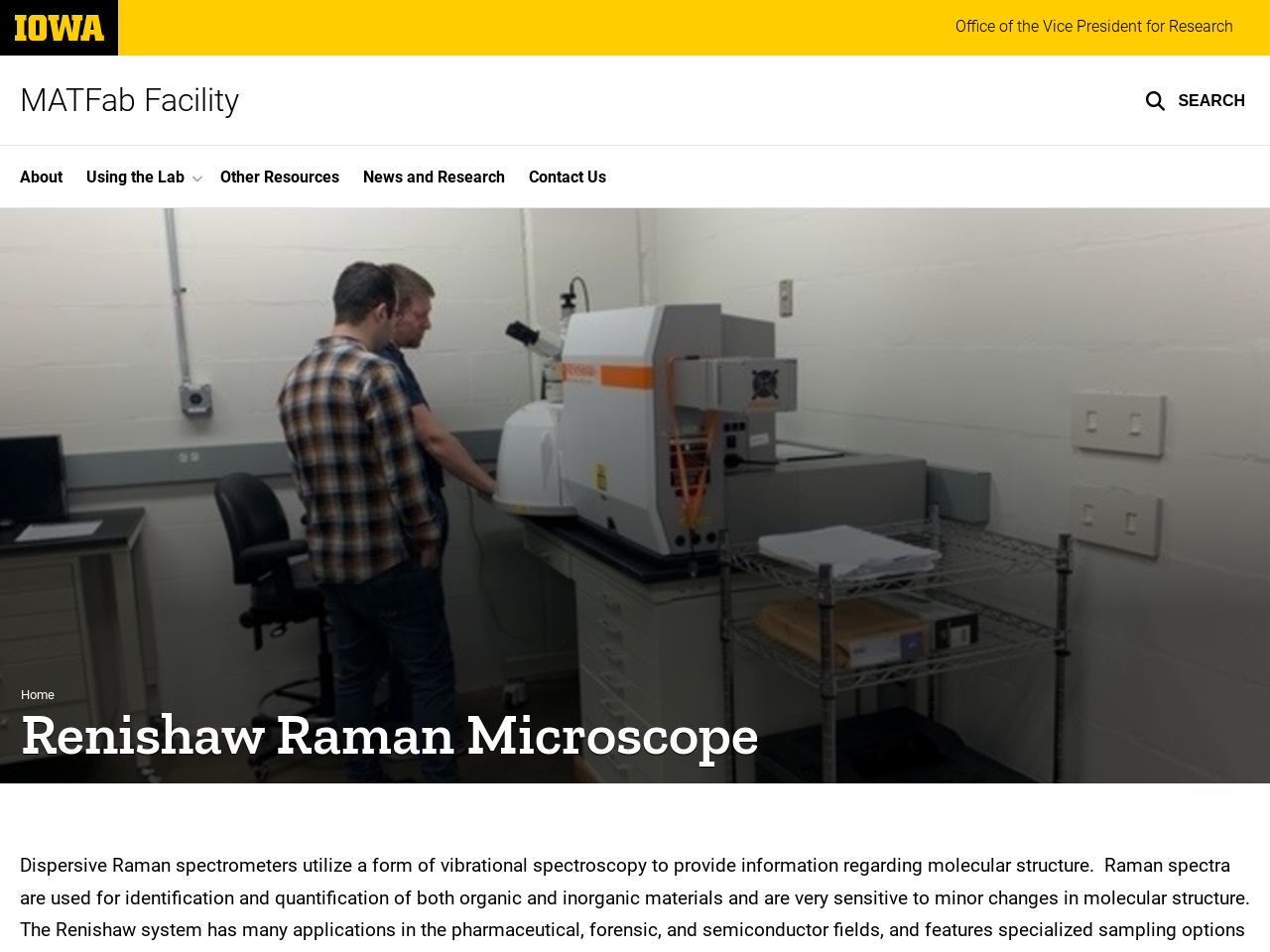Give a succinct answer to this question in a single word or phrase: 
What type of microscope is featured on the webpage?

Raman Microscope